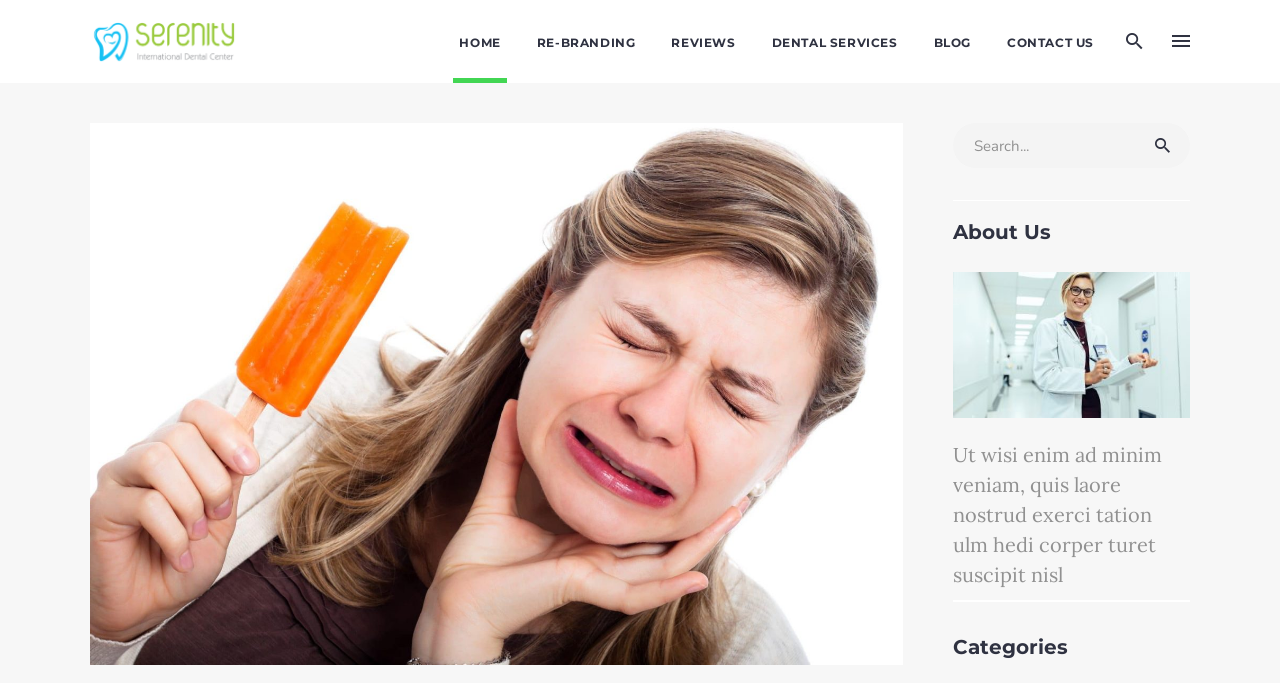Provide the bounding box coordinates of the UI element this sentence describes: "Home".

[0.345, 0.0, 0.405, 0.122]